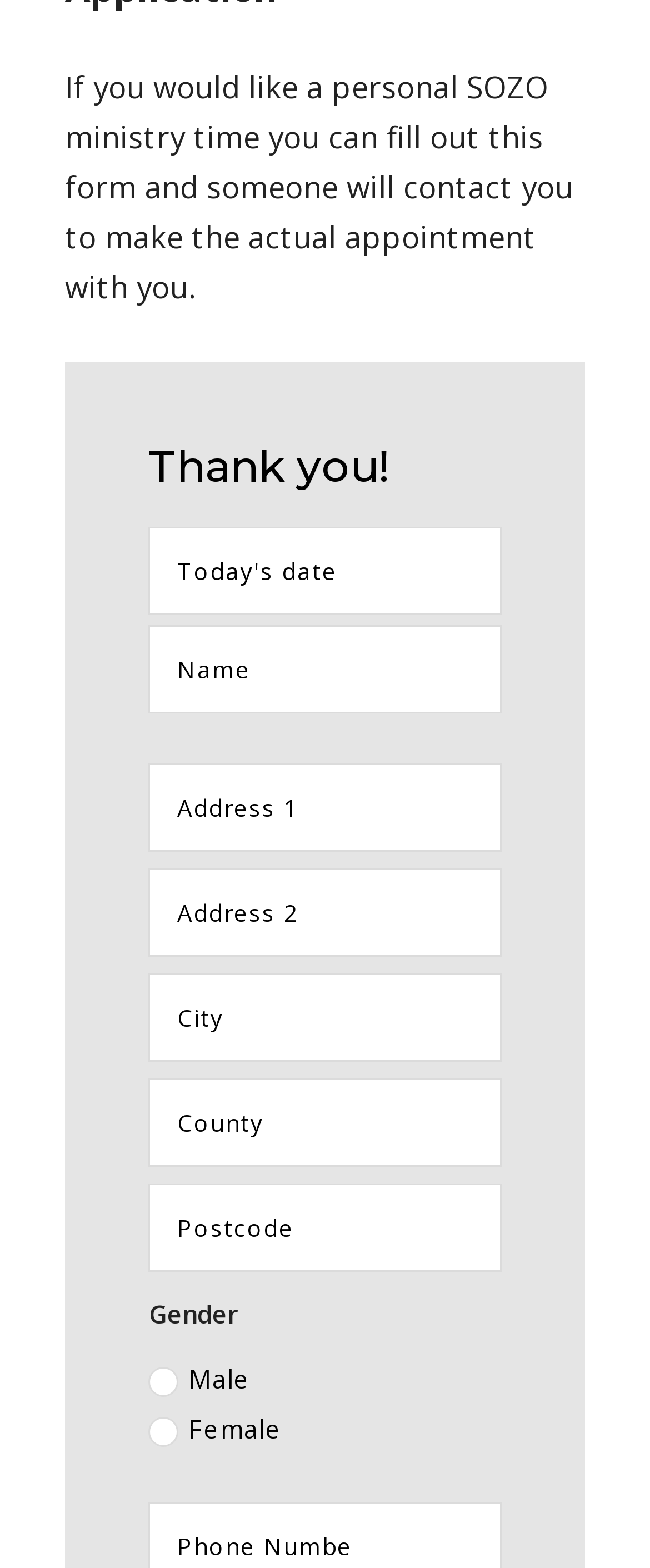Please identify the bounding box coordinates of the element that needs to be clicked to execute the following command: "choose male". Provide the bounding box using four float numbers between 0 and 1, formatted as [left, top, right, bottom].

[0.29, 0.868, 0.385, 0.89]